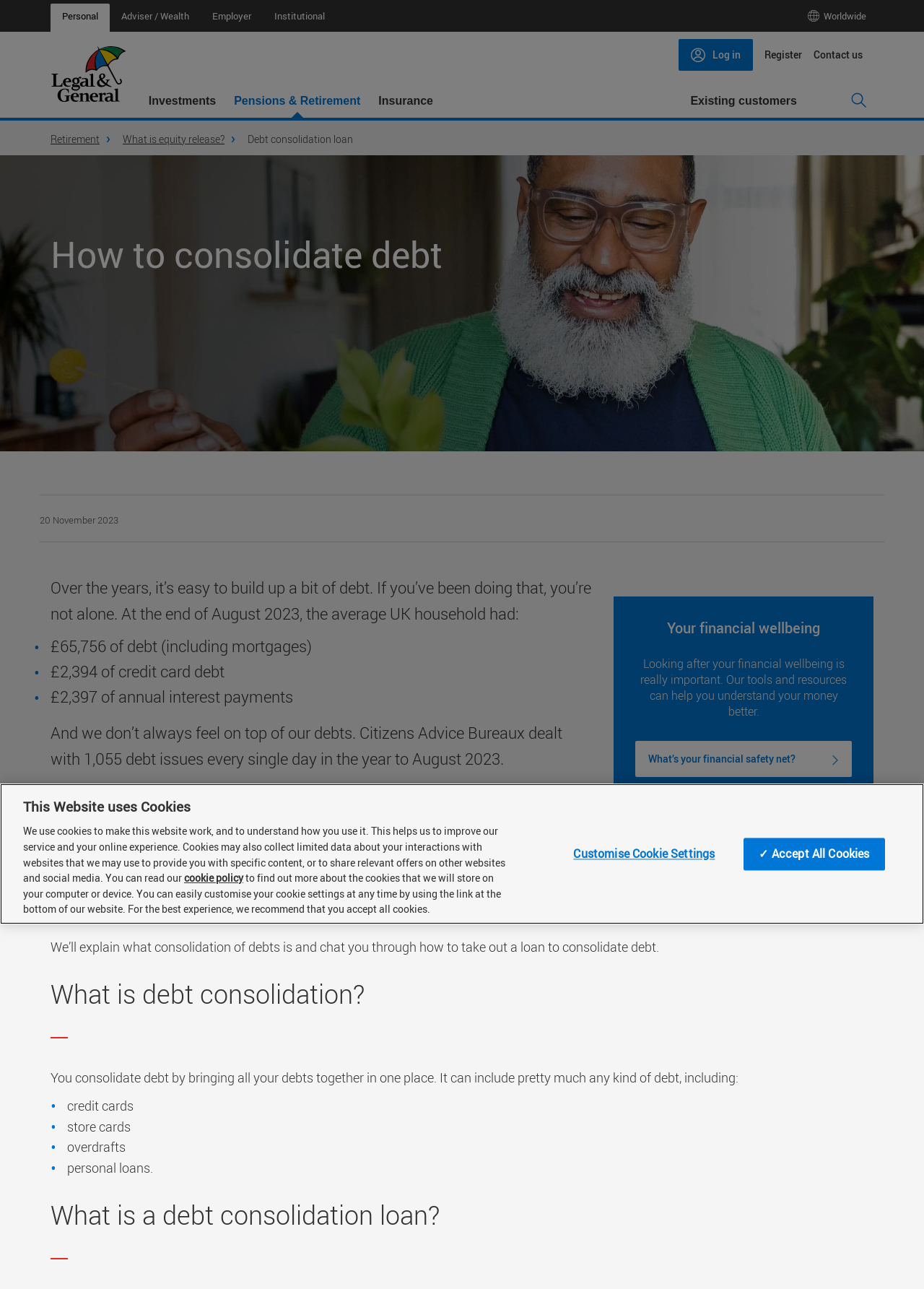Answer this question in one word or a short phrase: What is a debt consolidation loan?

A loan to consolidate debt